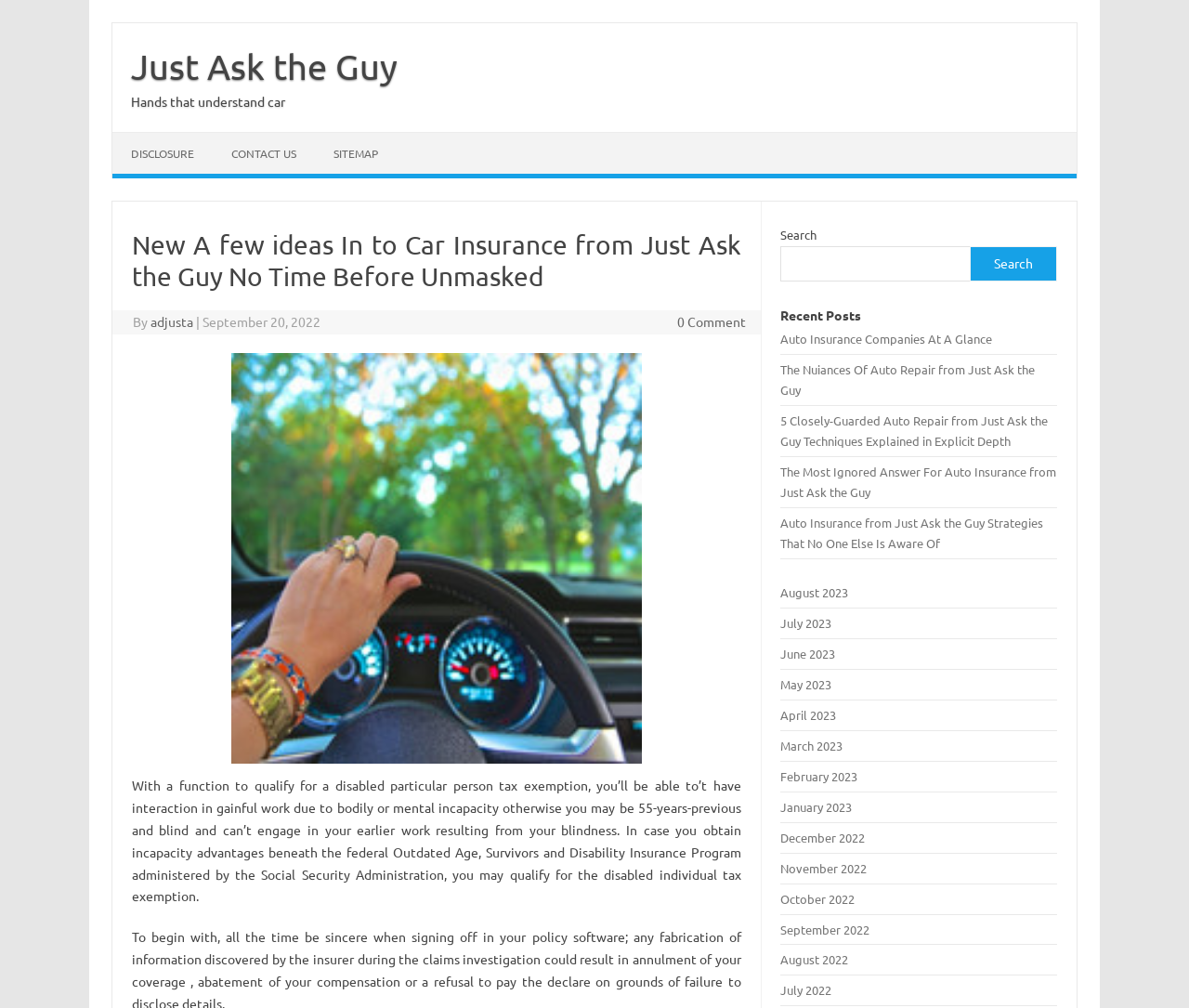What is the date of the current article?
Kindly give a detailed and elaborate answer to the question.

I found the date of the current article by looking at the header section of the webpage, where it says 'September 20, 2022'.